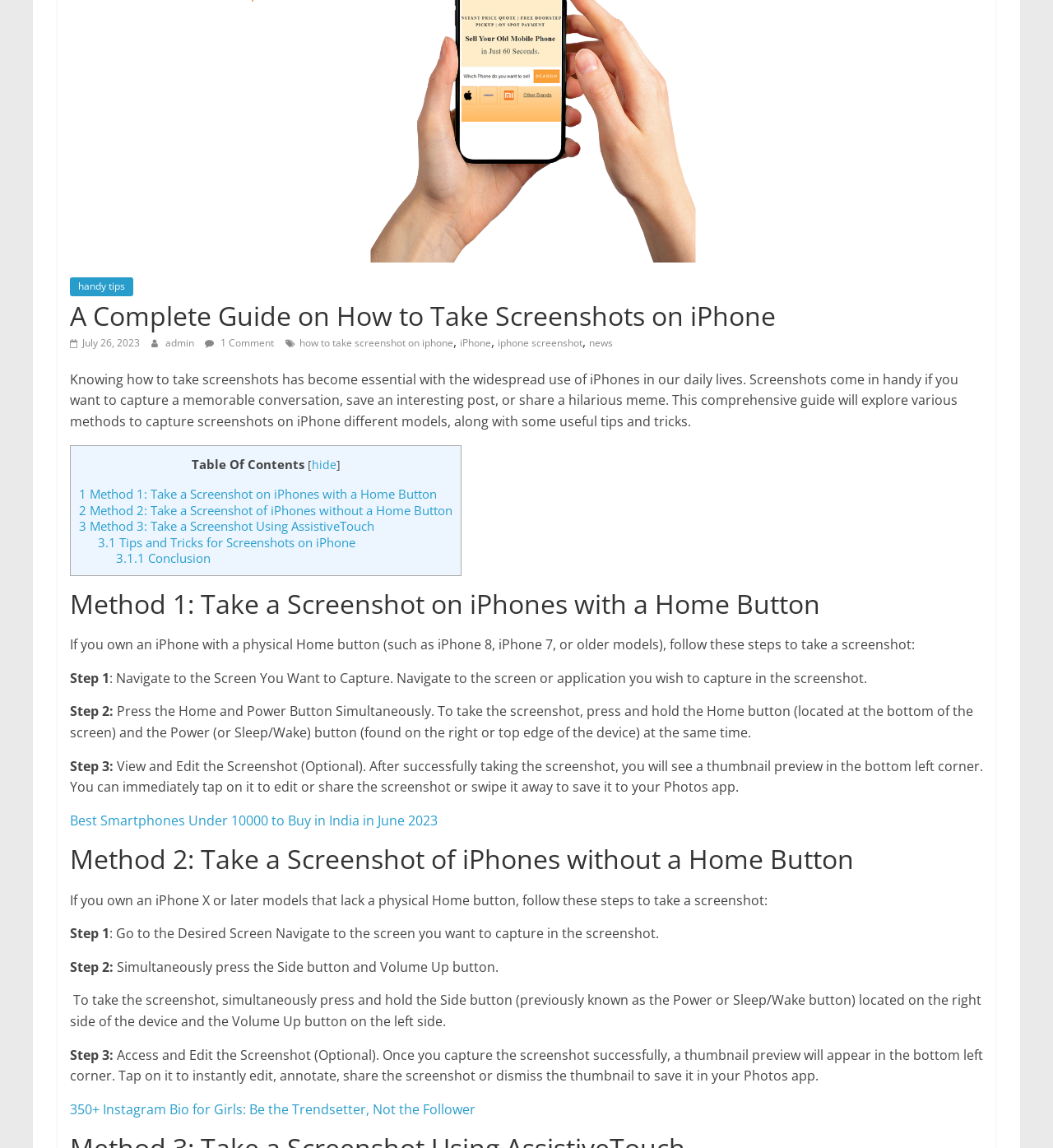Provide the bounding box coordinates of the HTML element this sentence describes: "3.1.1 Conclusion". The bounding box coordinates consist of four float numbers between 0 and 1, i.e., [left, top, right, bottom].

[0.11, 0.479, 0.2, 0.493]